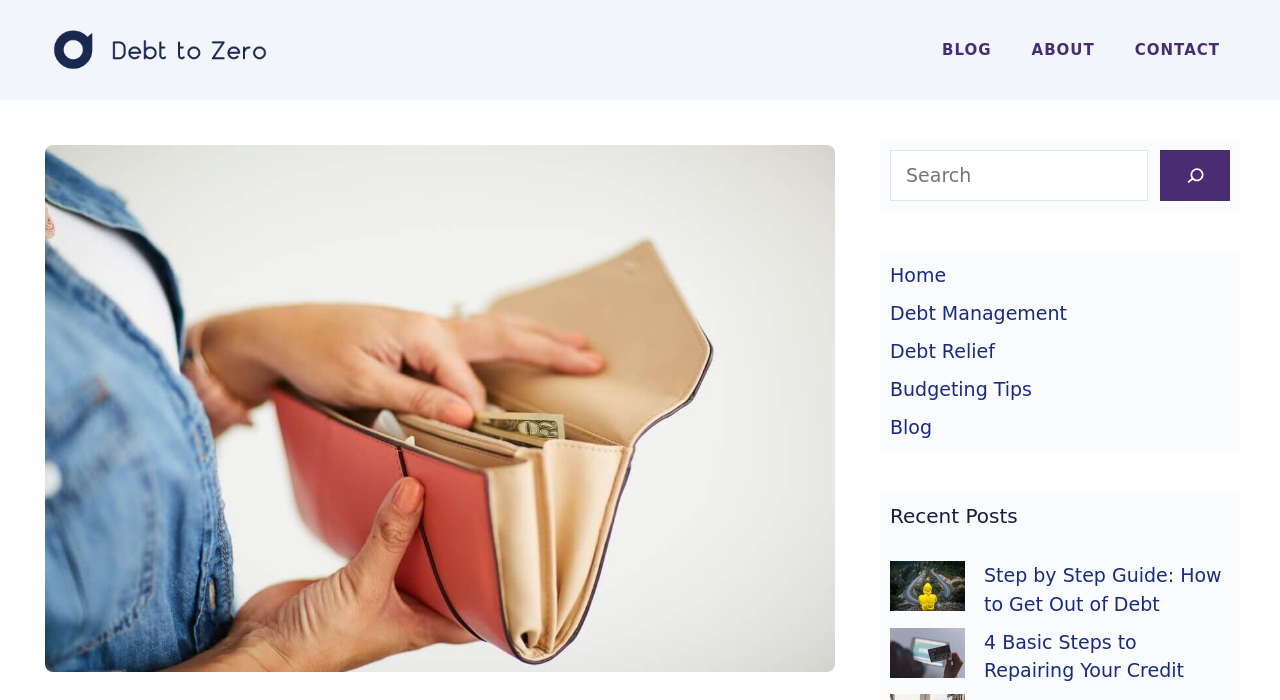Answer the following query with a single word or phrase:
How many recent posts are displayed on the webpage?

2